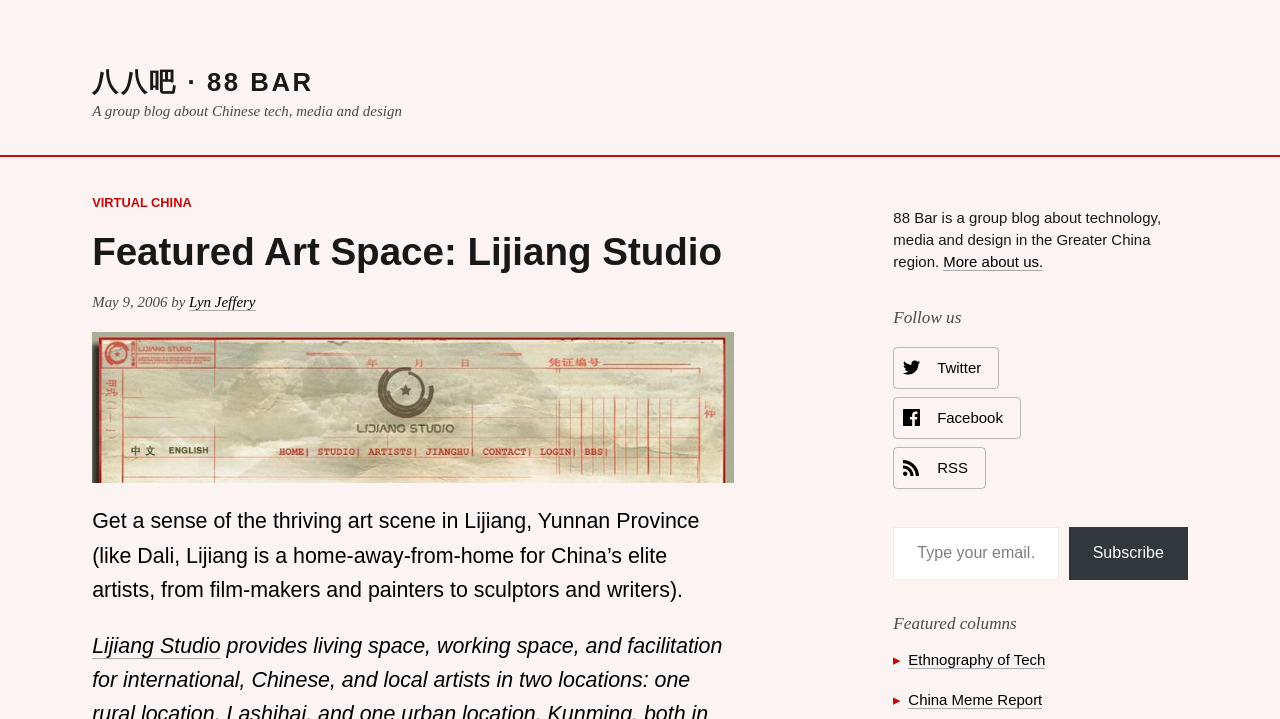Find the bounding box coordinates for the area that should be clicked to accomplish the instruction: "Read more about us".

[0.737, 0.353, 0.815, 0.378]